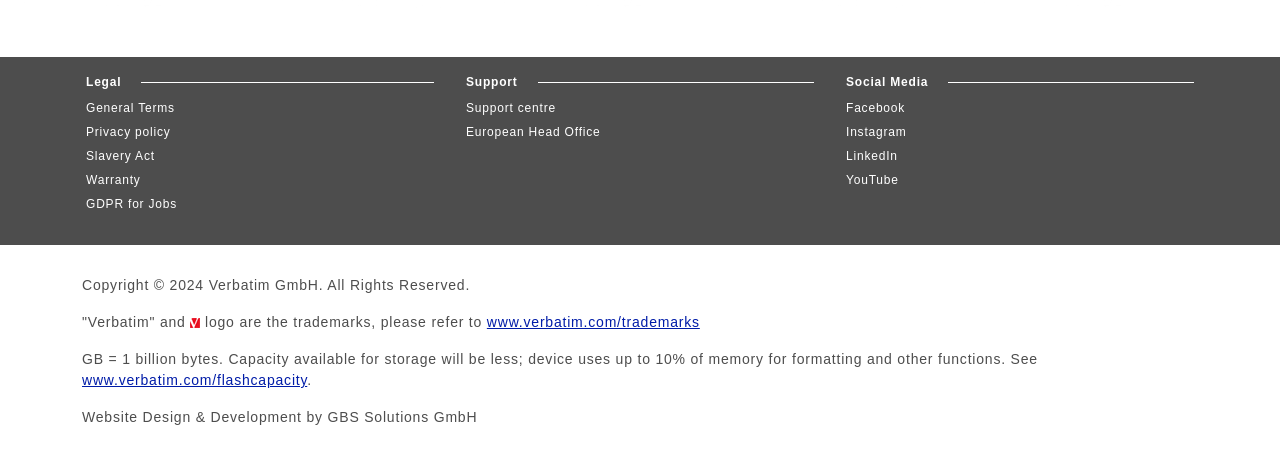Kindly determine the bounding box coordinates of the area that needs to be clicked to fulfill this instruction: "Visit Support centre".

[0.364, 0.213, 0.434, 0.243]